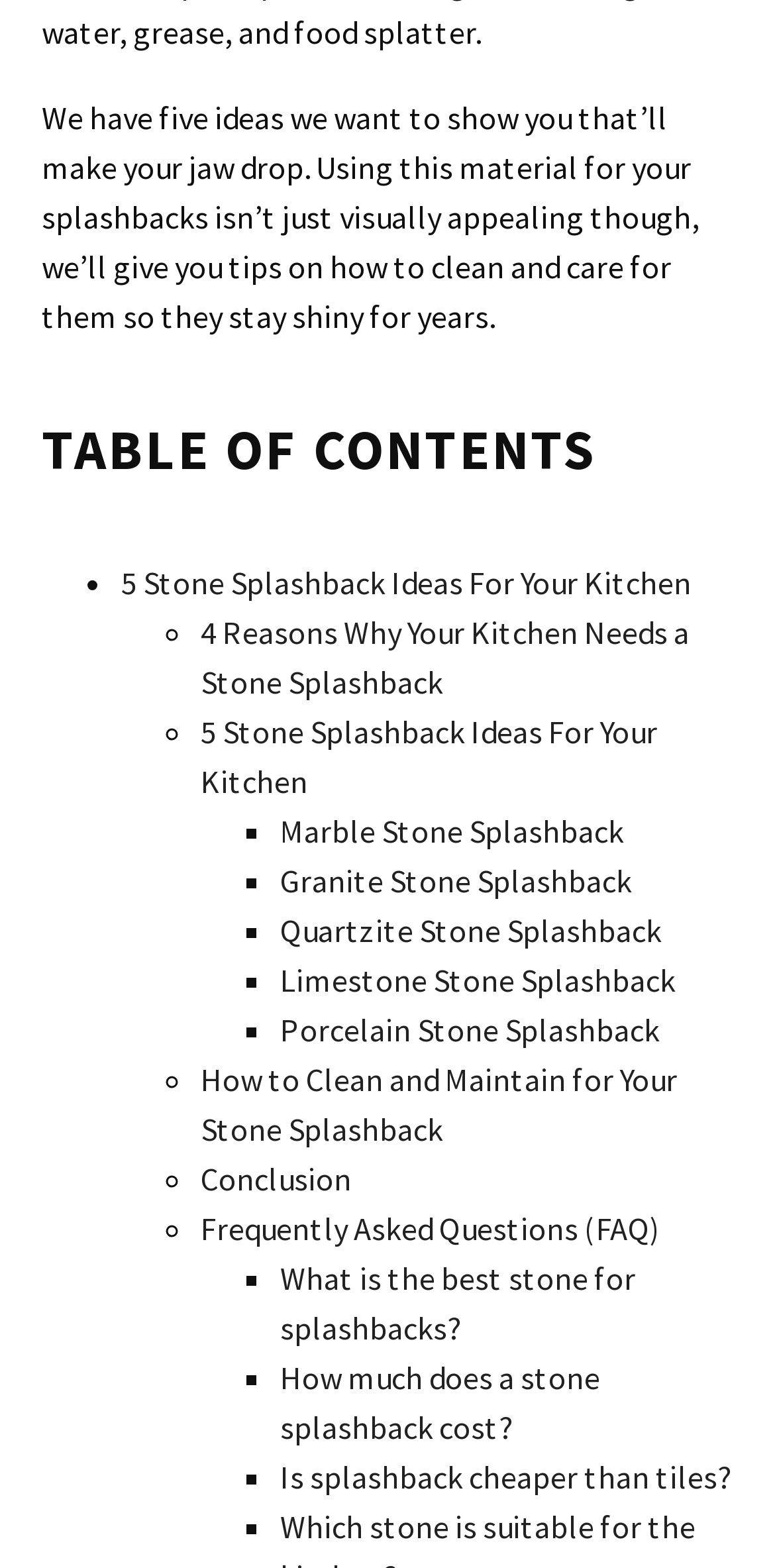Are there any search functionality on this webpage?
Could you answer the question with a detailed and thorough explanation?

I found a search bar at the top of the webpage, which allows users to input search queries. The search bar is accompanied by a placeholder text 'Start typing to search...'.